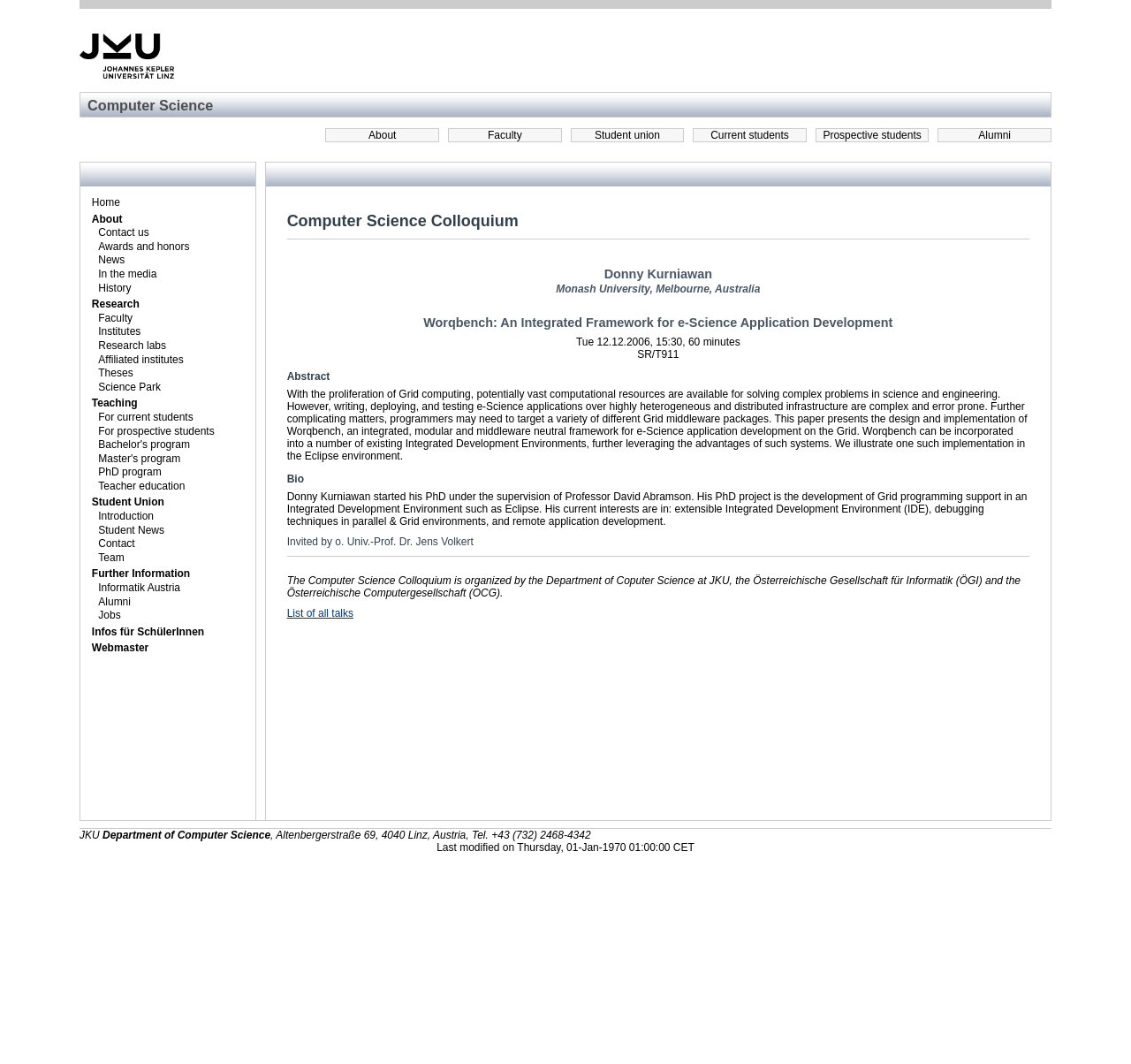What is the name of the university?
By examining the image, provide a one-word or phrase answer.

JKU